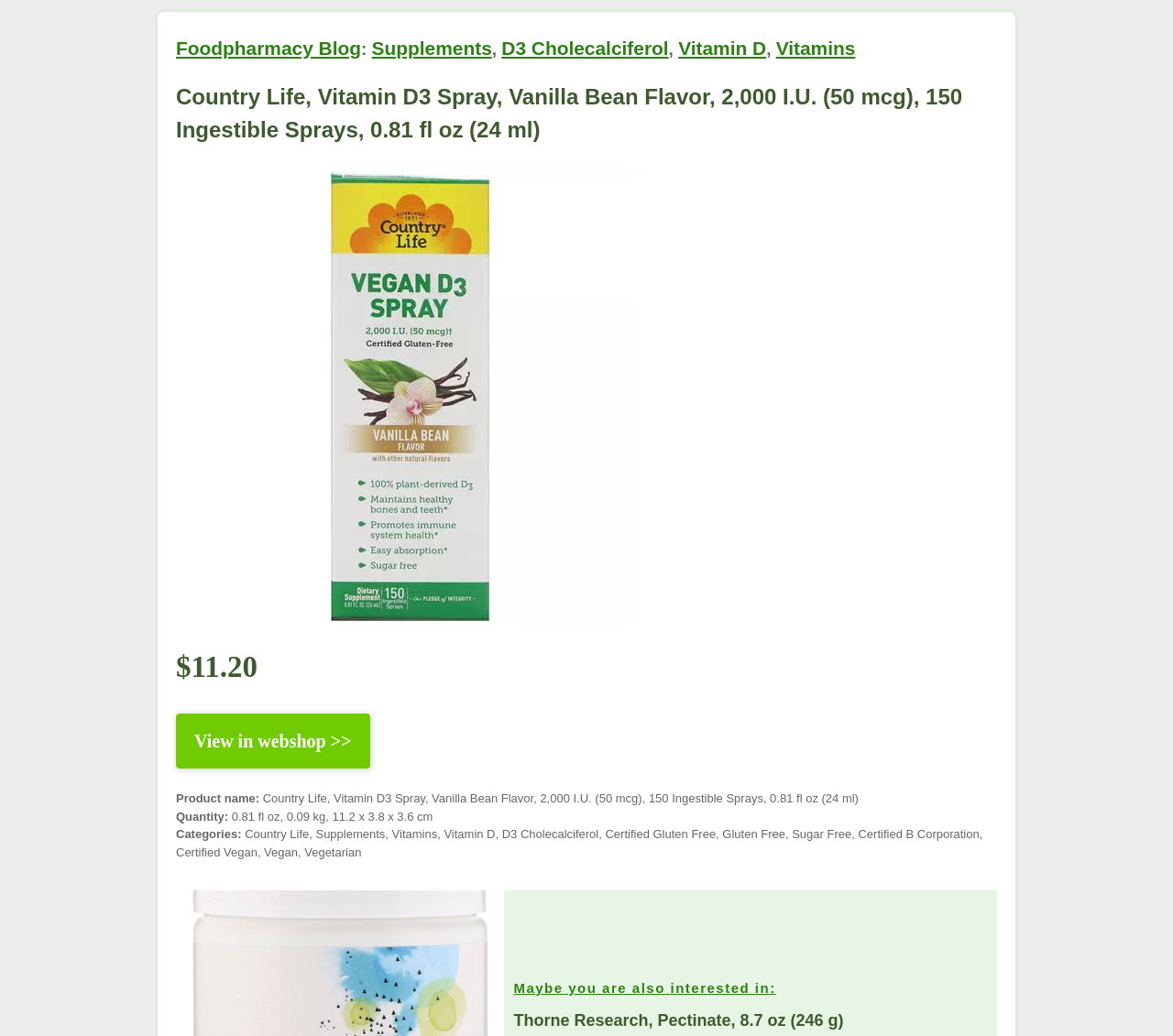Identify the bounding box of the UI component described as: "Twitter".

None